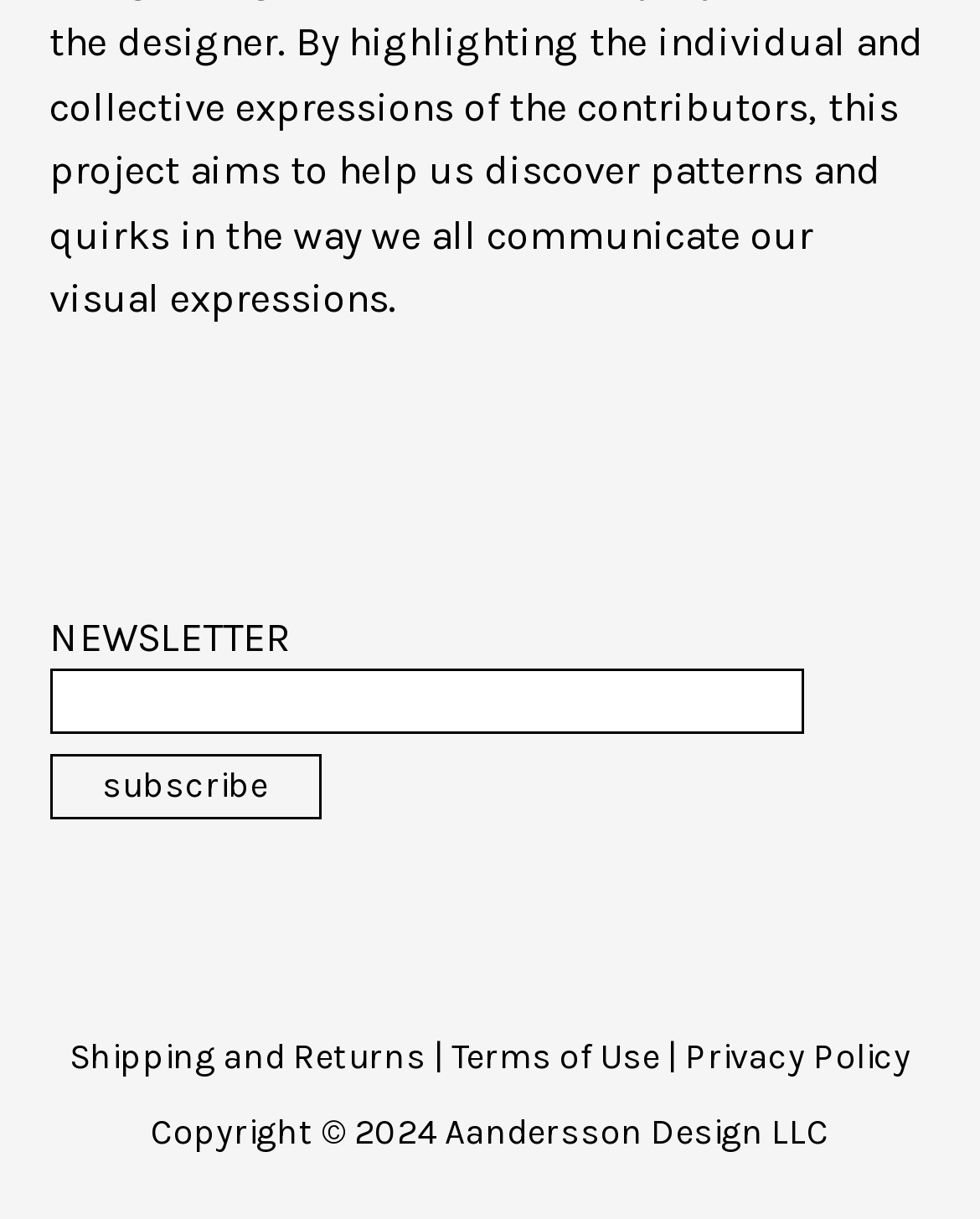What is the company name mentioned at the bottom of the page?
Look at the image and respond with a single word or a short phrase.

Aandersson Design LLC